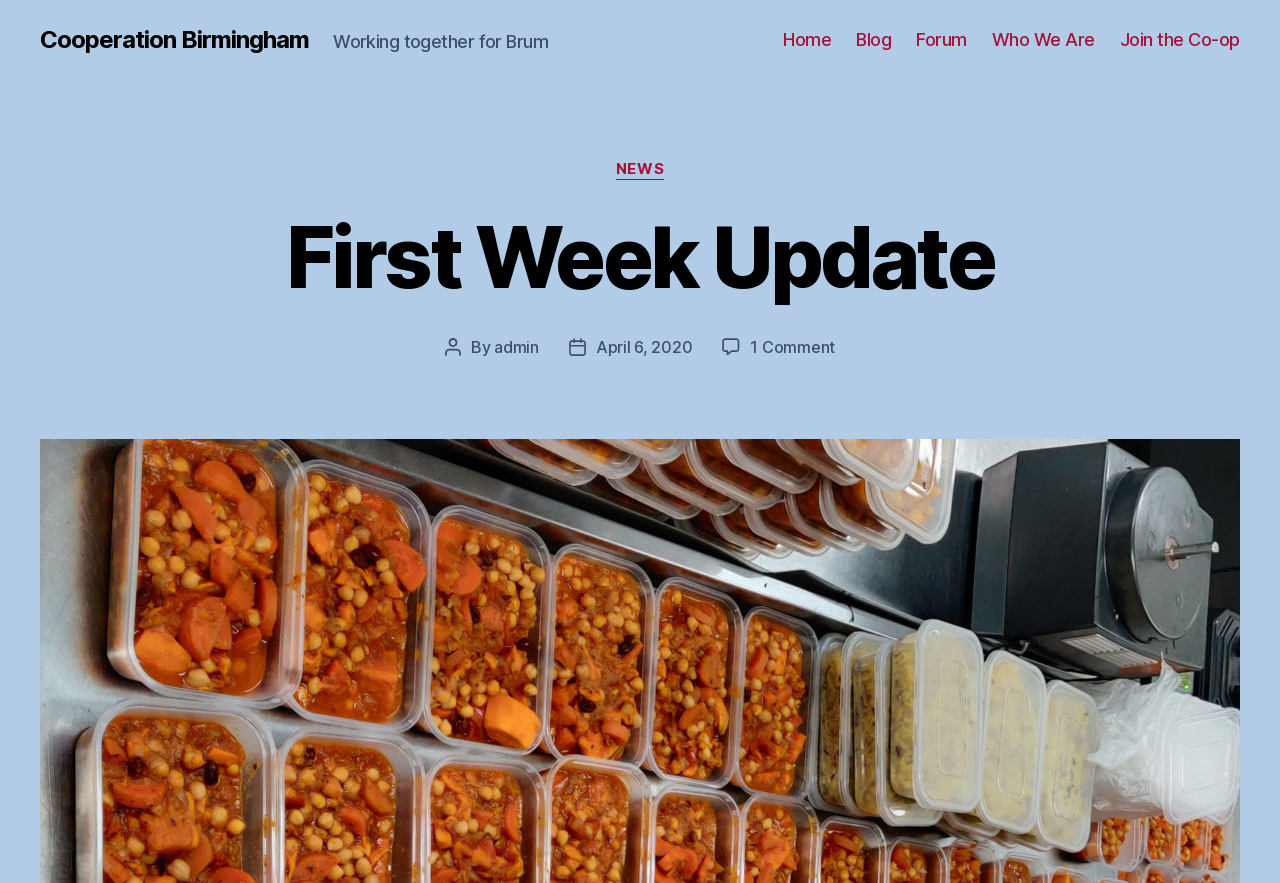Give the bounding box coordinates for the element described as: "Who We Are".

[0.775, 0.033, 0.855, 0.058]